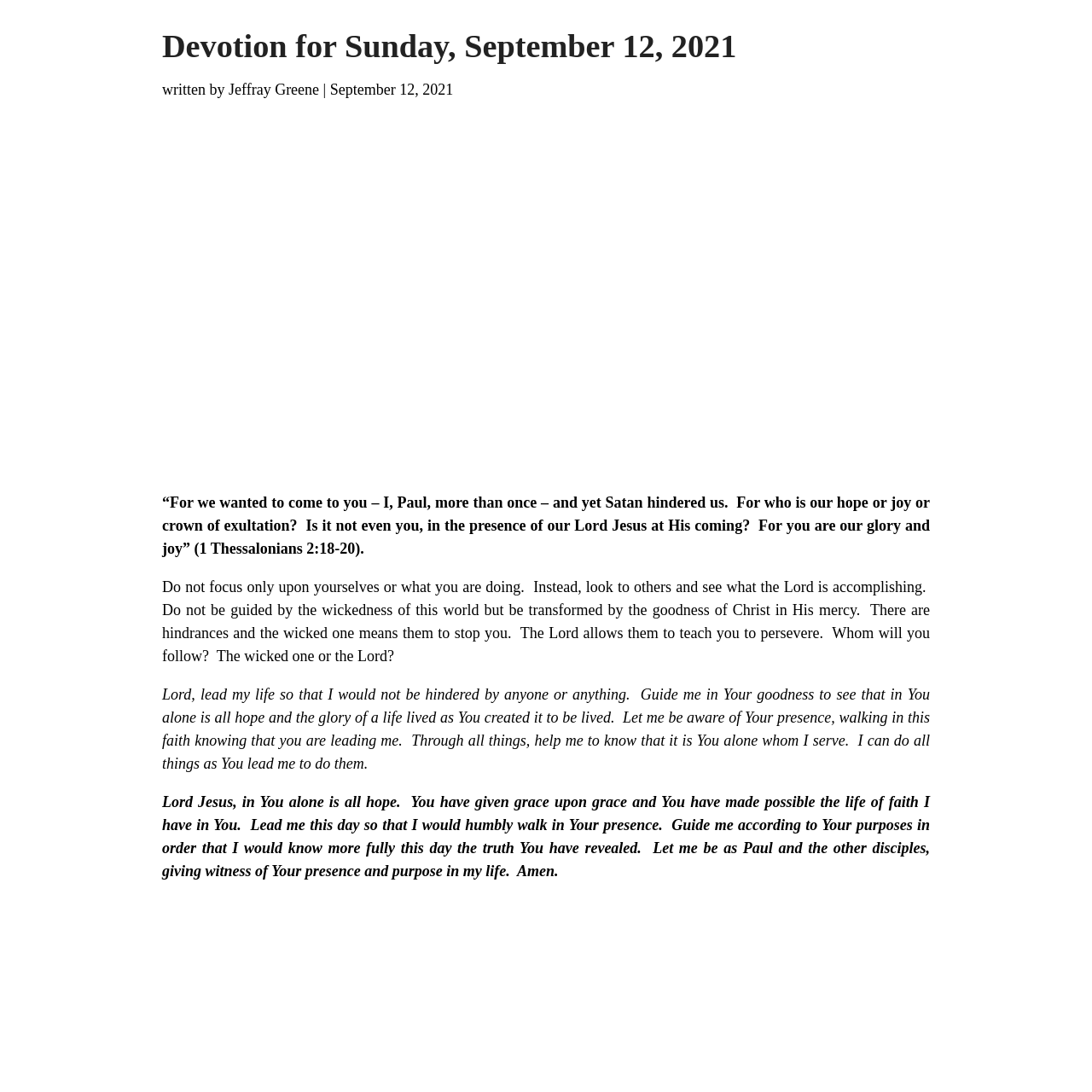What is the theme of the devotion?
Please use the image to provide a one-word or short phrase answer.

Faith and perseverance